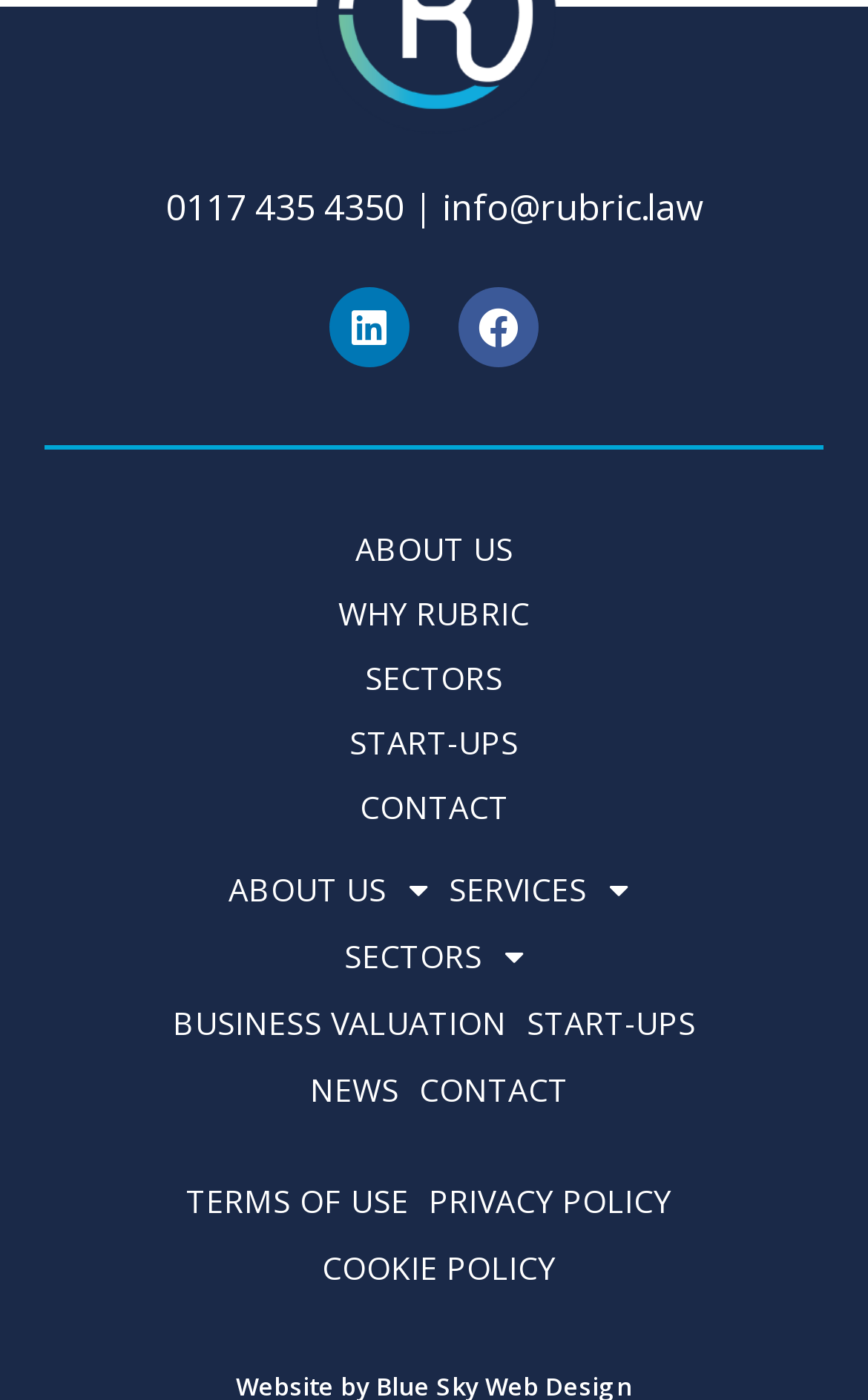Specify the bounding box coordinates of the area to click in order to execute this command: 'contact us via email'. The coordinates should consist of four float numbers ranging from 0 to 1, and should be formatted as [left, top, right, bottom].

[0.509, 0.131, 0.809, 0.166]